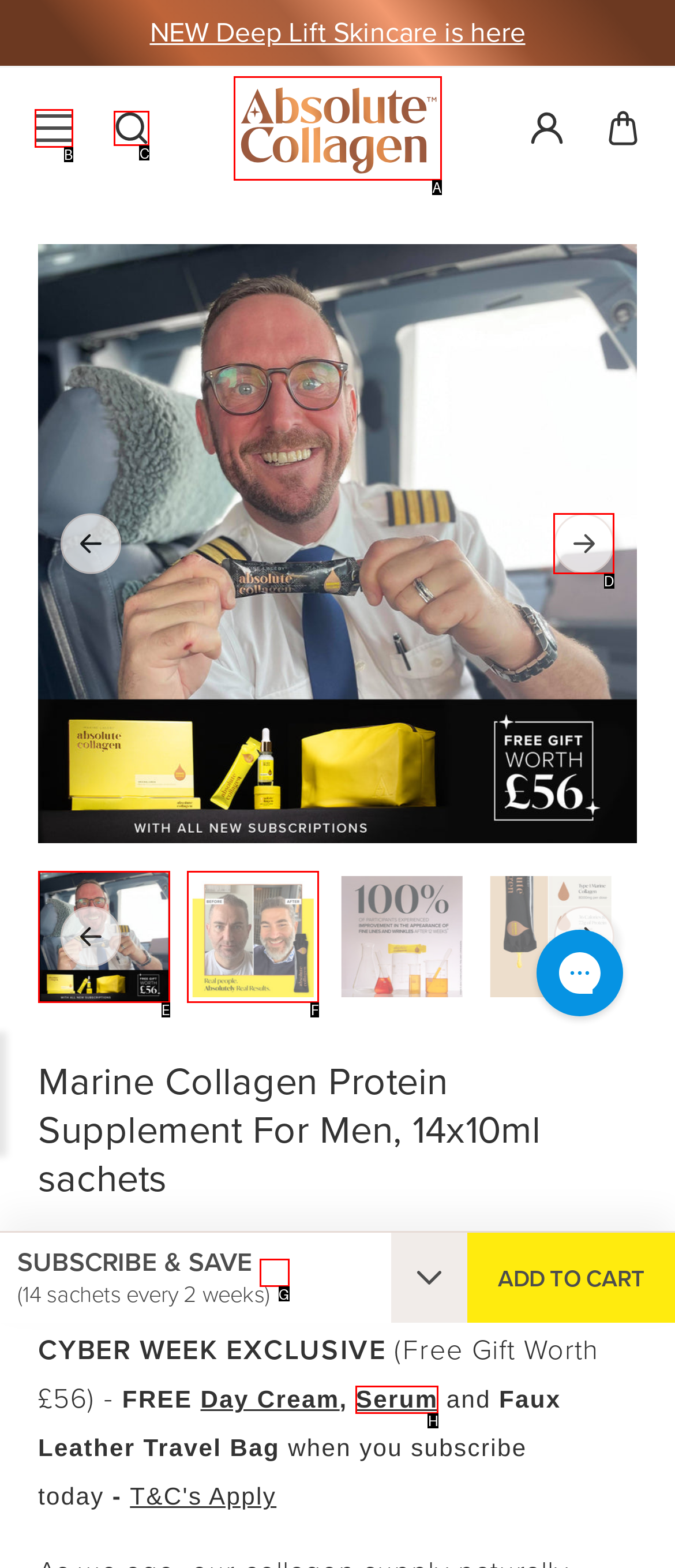Select the option I need to click to accomplish this task: Search
Provide the letter of the selected choice from the given options.

C